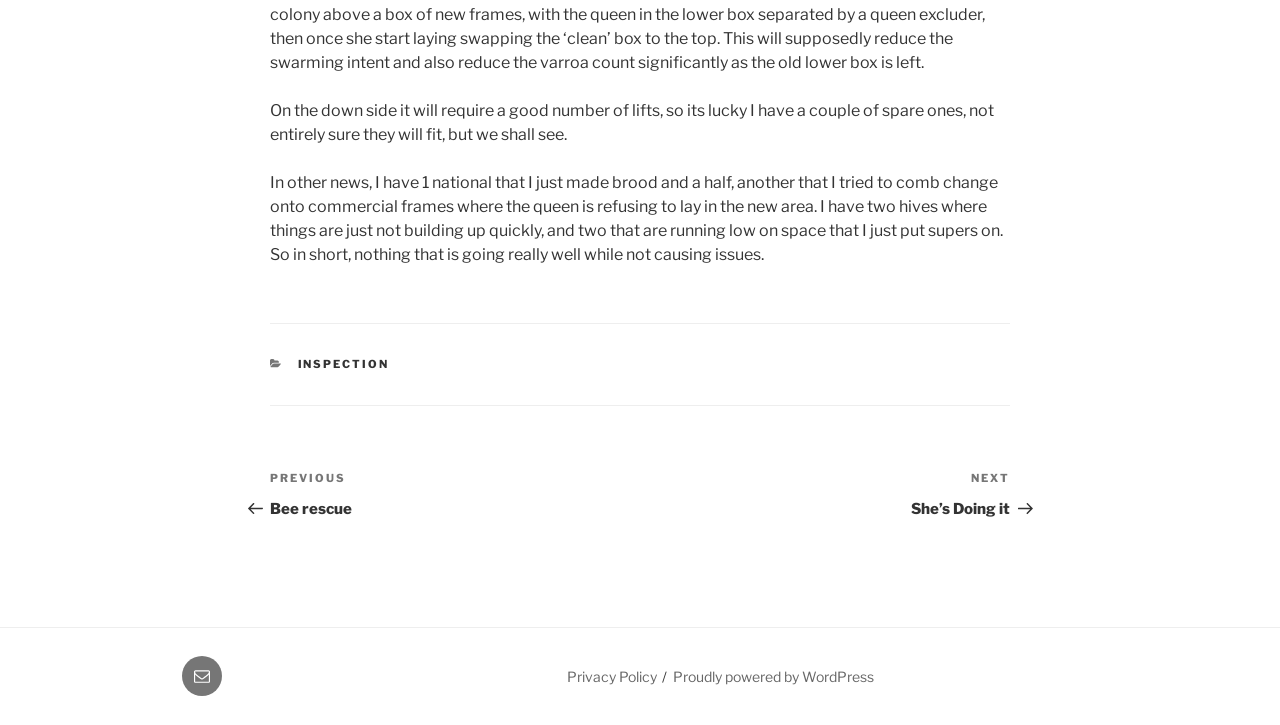Find the bounding box coordinates for the element described here: "Previous PostPrevious Bee rescue".

[0.211, 0.648, 0.5, 0.715]